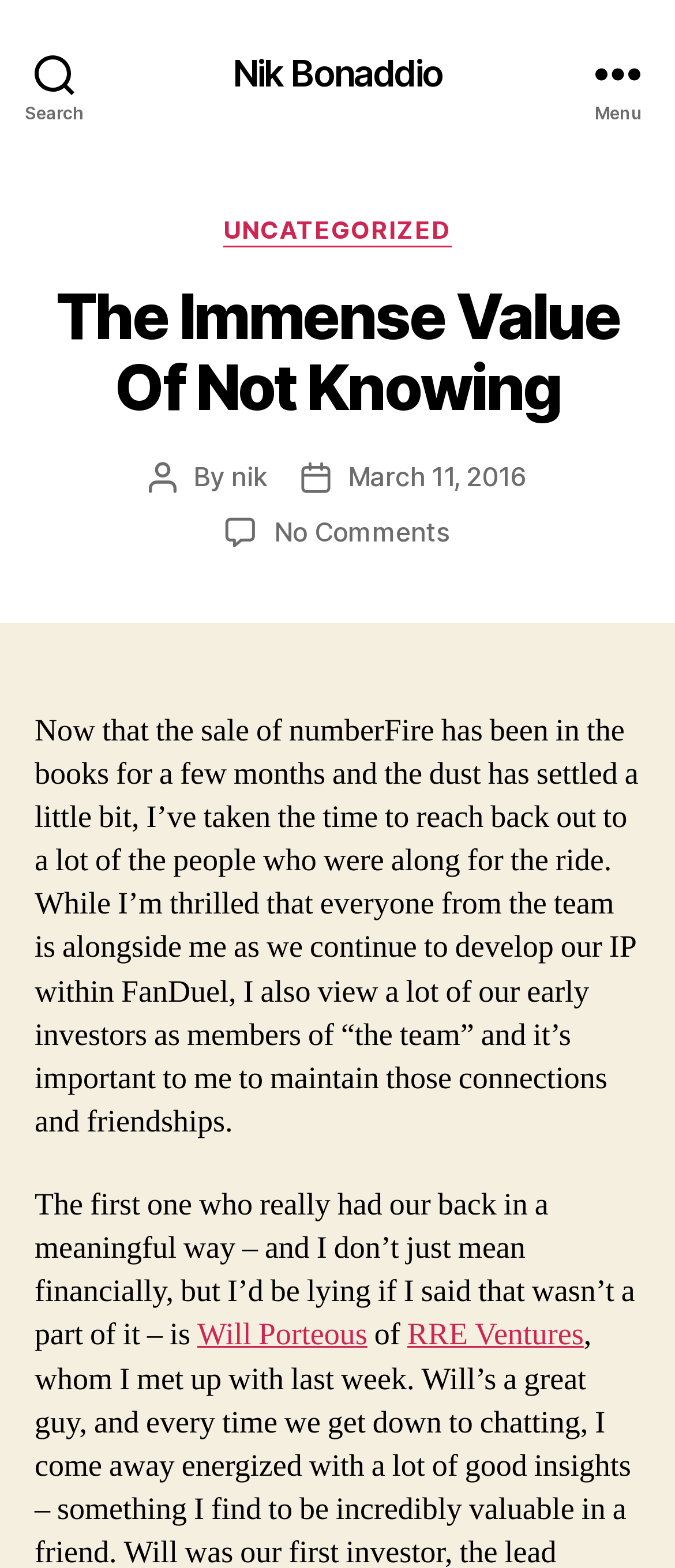Please identify the bounding box coordinates of the area that needs to be clicked to fulfill the following instruction: "Learn about 'Top Tips to Protect Your Home: Expert Advice for Homeowners'."

None